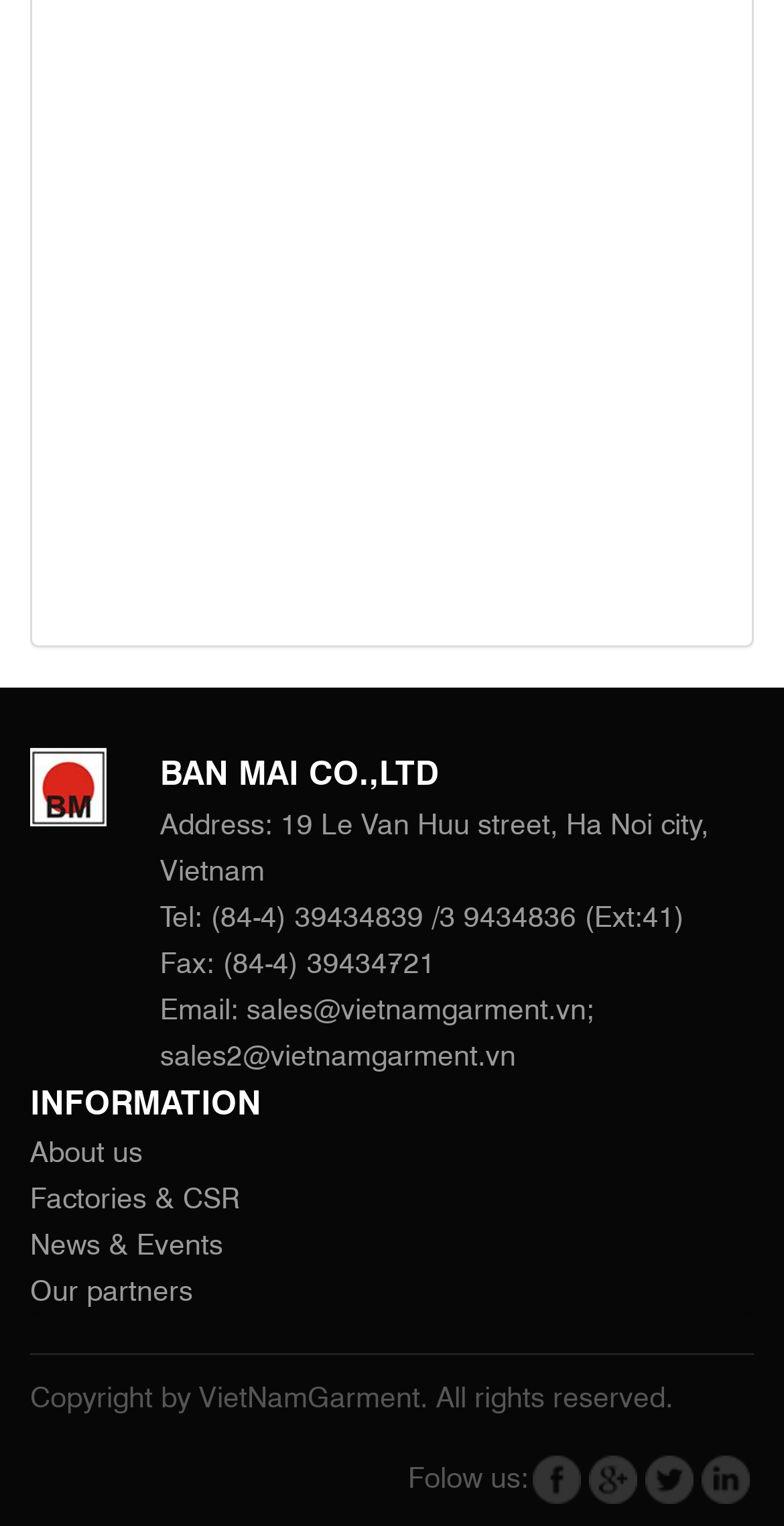Determine the bounding box coordinates for the clickable element to execute this instruction: "Click on About us". Provide the coordinates as four float numbers between 0 and 1, i.e., [left, top, right, bottom].

[0.038, 0.741, 0.182, 0.765]